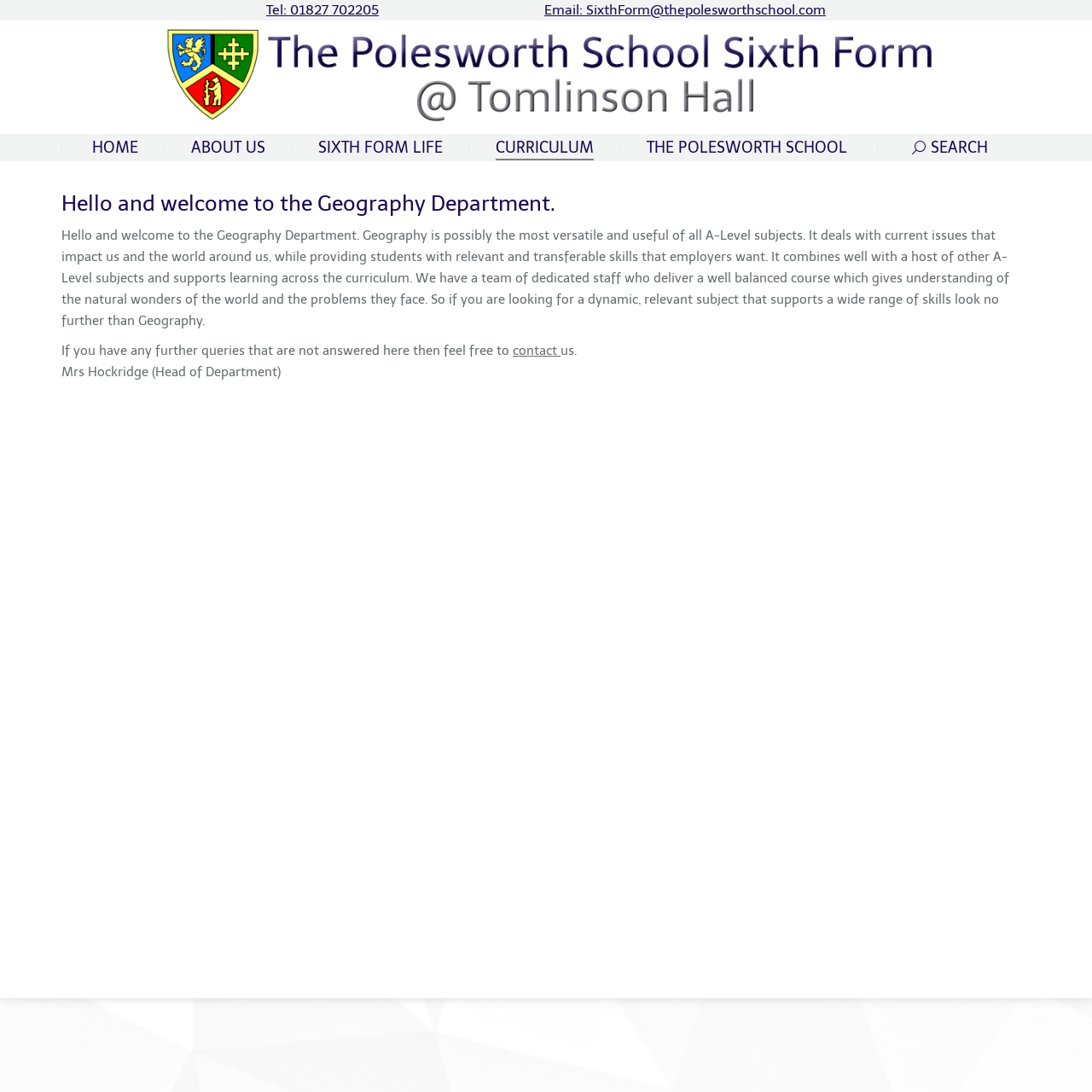Determine the bounding box coordinates of the clickable region to carry out the instruction: "Search for something".

[0.835, 0.126, 0.905, 0.143]